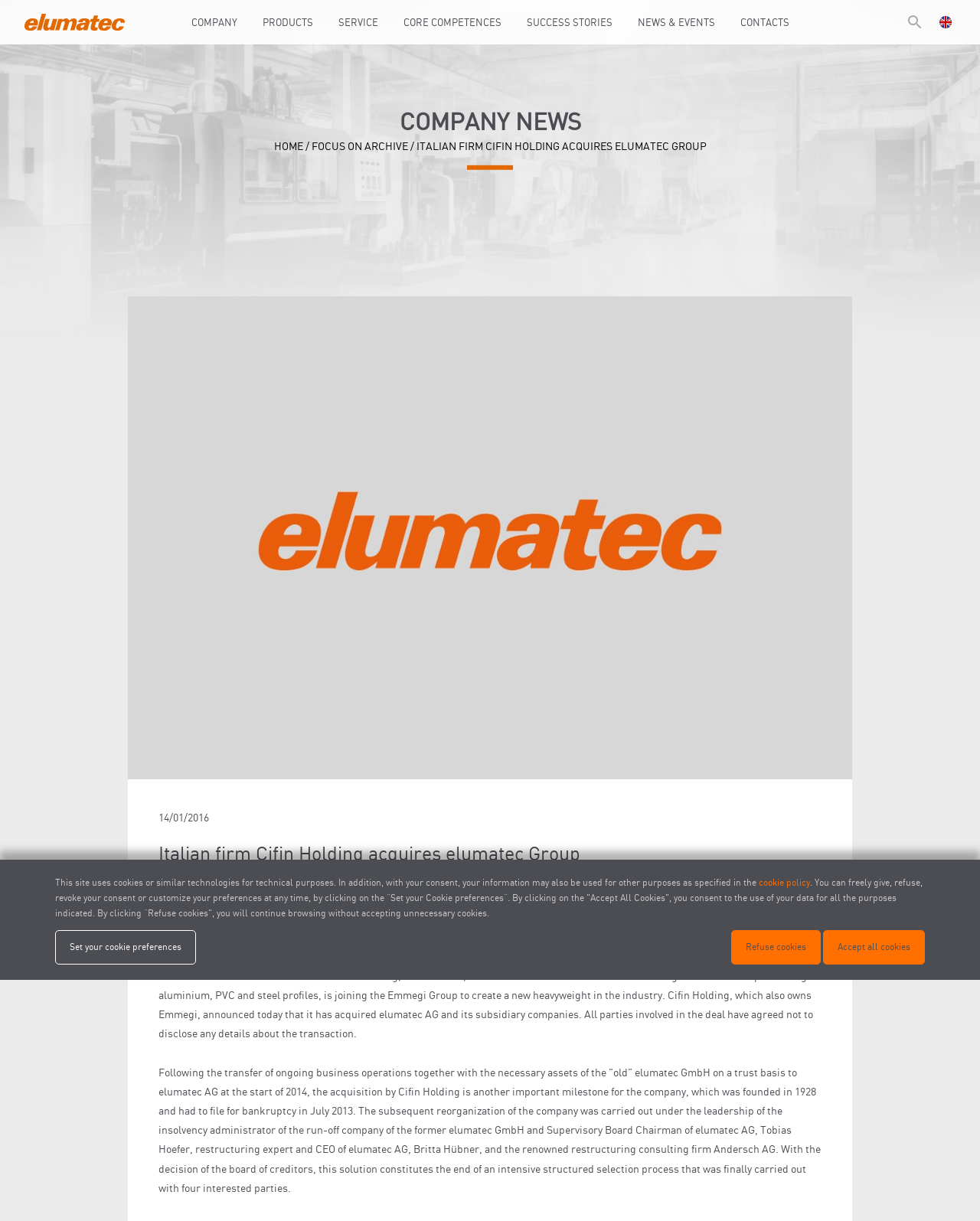Given the element description, predict the bounding box coordinates in the format (top-left x, top-left y, bottom-right x, bottom-right y), using floating point numbers between 0 and 1: Accept all cookies

[0.84, 0.762, 0.944, 0.79]